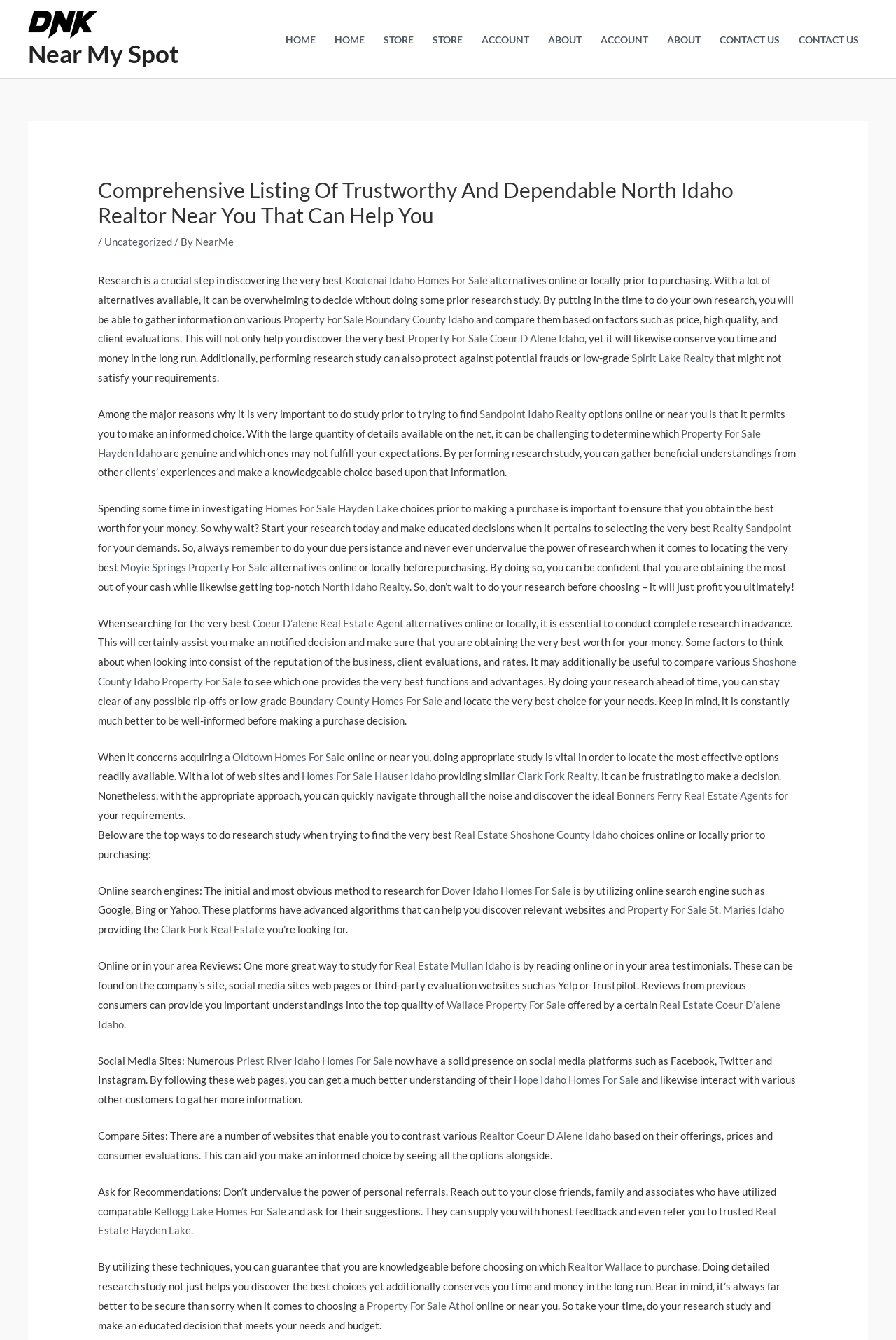Find the bounding box coordinates for the element that must be clicked to complete the instruction: "Click on 'HOME'". The coordinates should be four float numbers between 0 and 1, indicated as [left, top, right, bottom].

[0.308, 0.011, 0.362, 0.048]